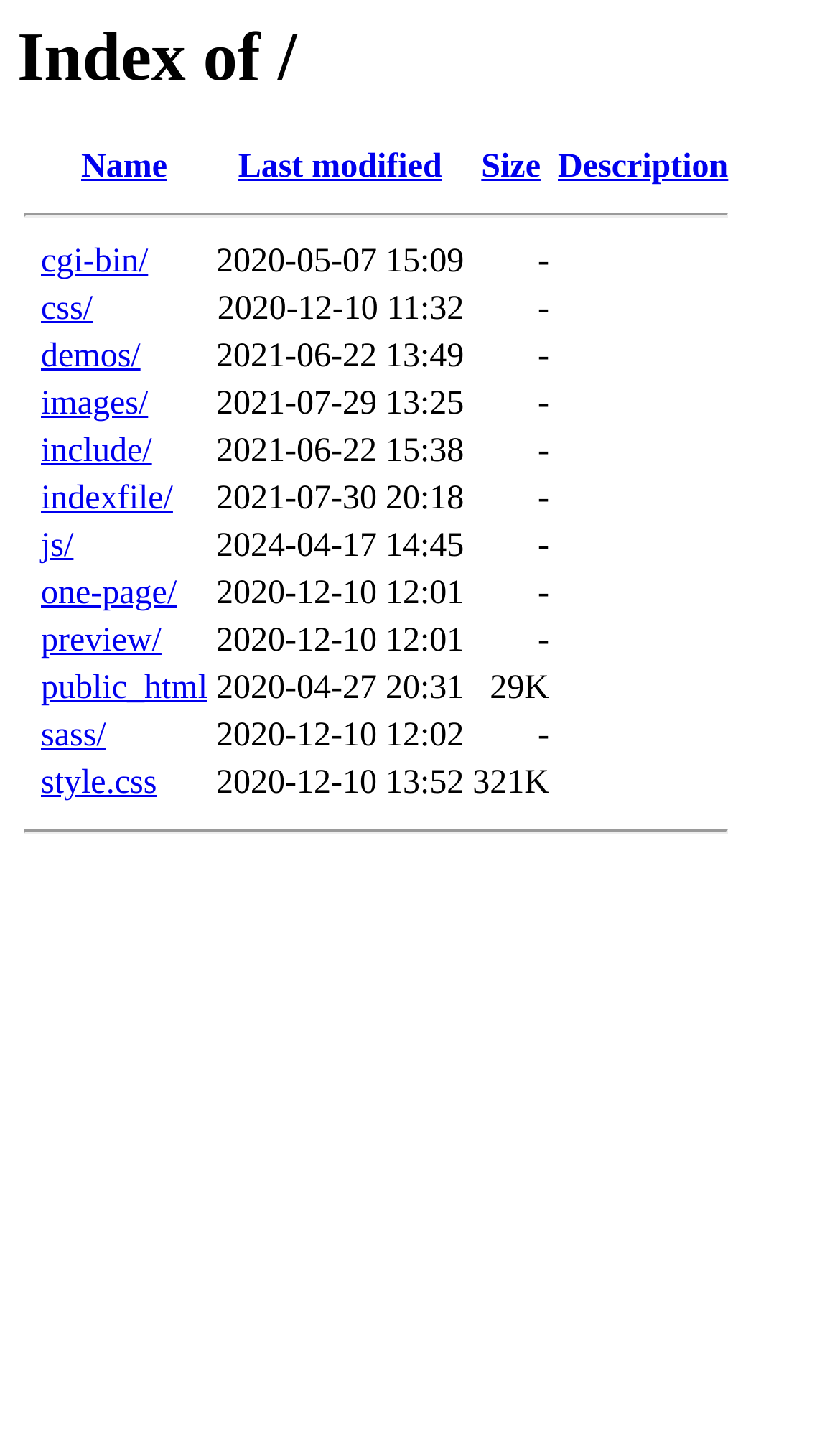Find and specify the bounding box coordinates that correspond to the clickable region for the instruction: "Go to the About page".

None